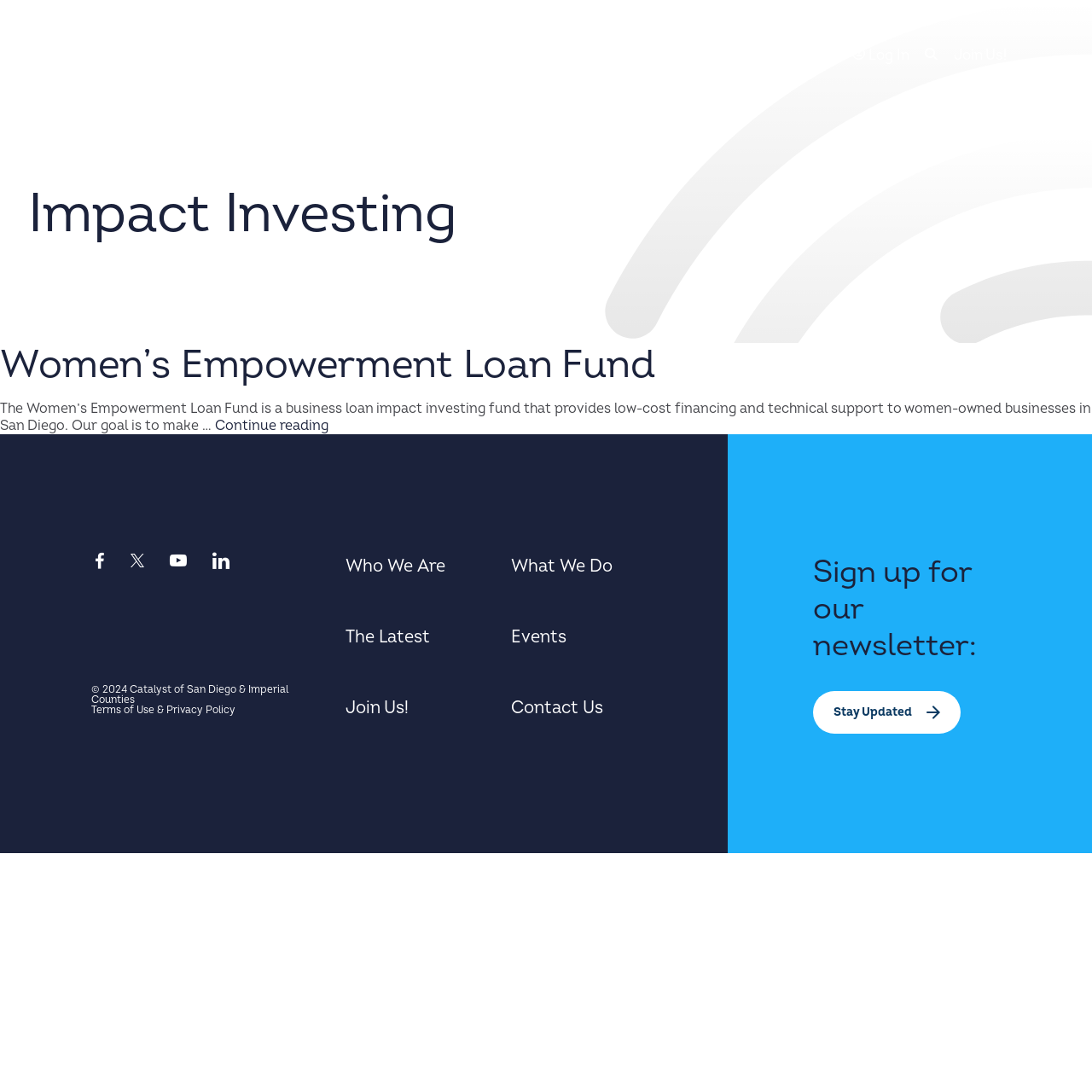Generate a comprehensive description of the contents of the webpage.

The webpage is about the Impact Investing Archives of Catalyst of San Diego & Imperial Counties. At the top, there is a navigation menu with links to "Home", "Who We Are", "What We Do", "Events", "The Latest", and "Log In". Each of these links has a corresponding toggle sub-menu button with an icon. On the right side of the navigation menu, there are links to "Search" and "Join Us!".

Below the navigation menu, there is a heading "Impact Investing" followed by an article about the Women's Empowerment Loan Fund. The article has a heading "Women's Empowerment Loan Fund" and a brief description of the fund's purpose. There is also a link to continue reading the article.

At the bottom of the page, there is a footer section with links to social media platforms, a copyright notice, and a link to "Terms of Use & Privacy Policy". There are also links to "Who We Are", "What We Do", "The Latest", "Events", "Join Us!", and "Contact Us".

On the right side of the footer section, there is a section to sign up for a newsletter with a heading "Sign up for our newsletter:" and a link to "Stay Updated". Below this section, there is a login section with a welcome message, a field to enter an email address, and a login button.